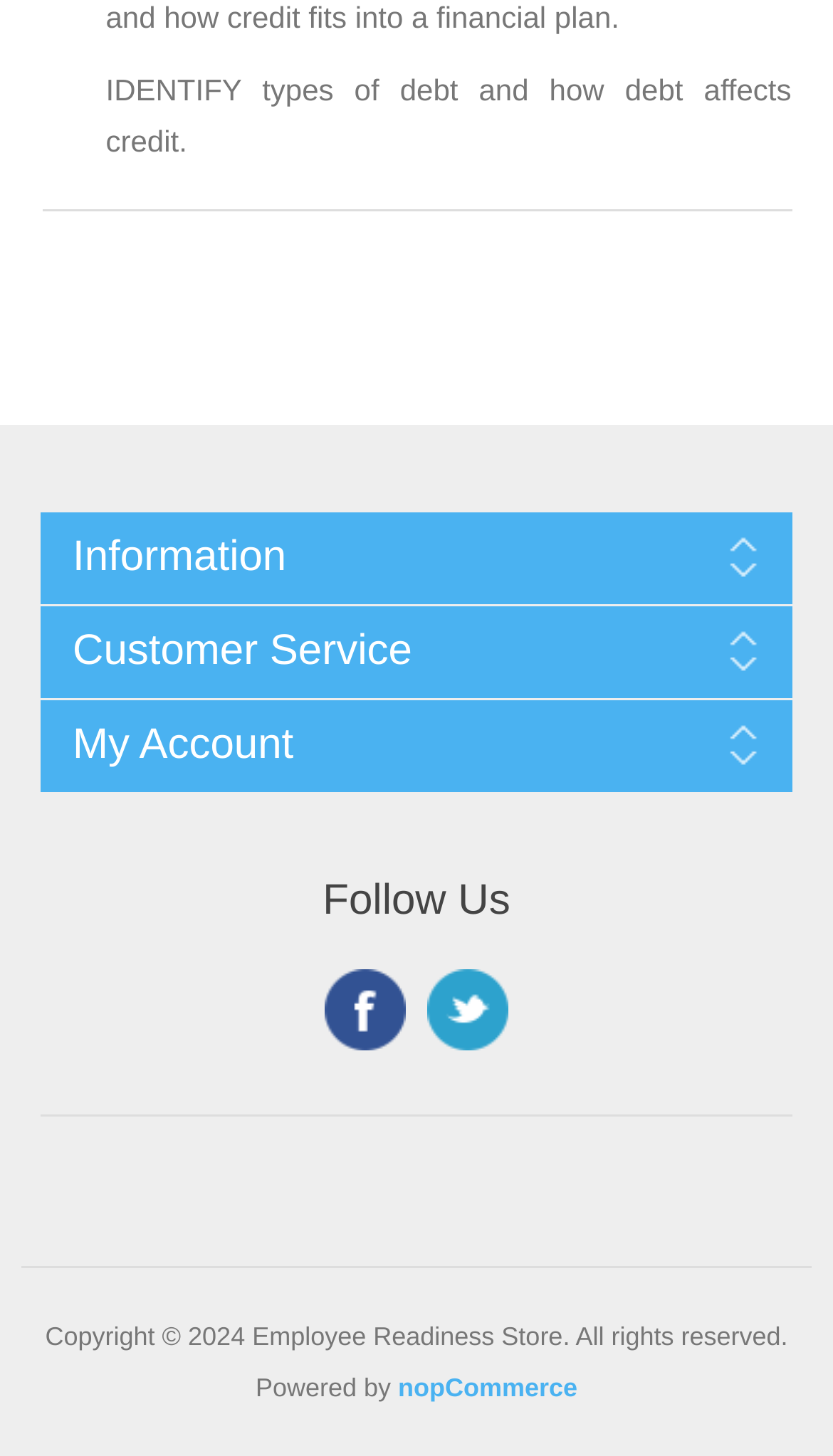Using the information in the image, could you please answer the following question in detail:
What is the main topic of this webpage?

The main topic of this webpage is debt and credit, as indicated by the StaticText element 'IDENTIFY types of debt and how debt affects credit.' at the top of the page.